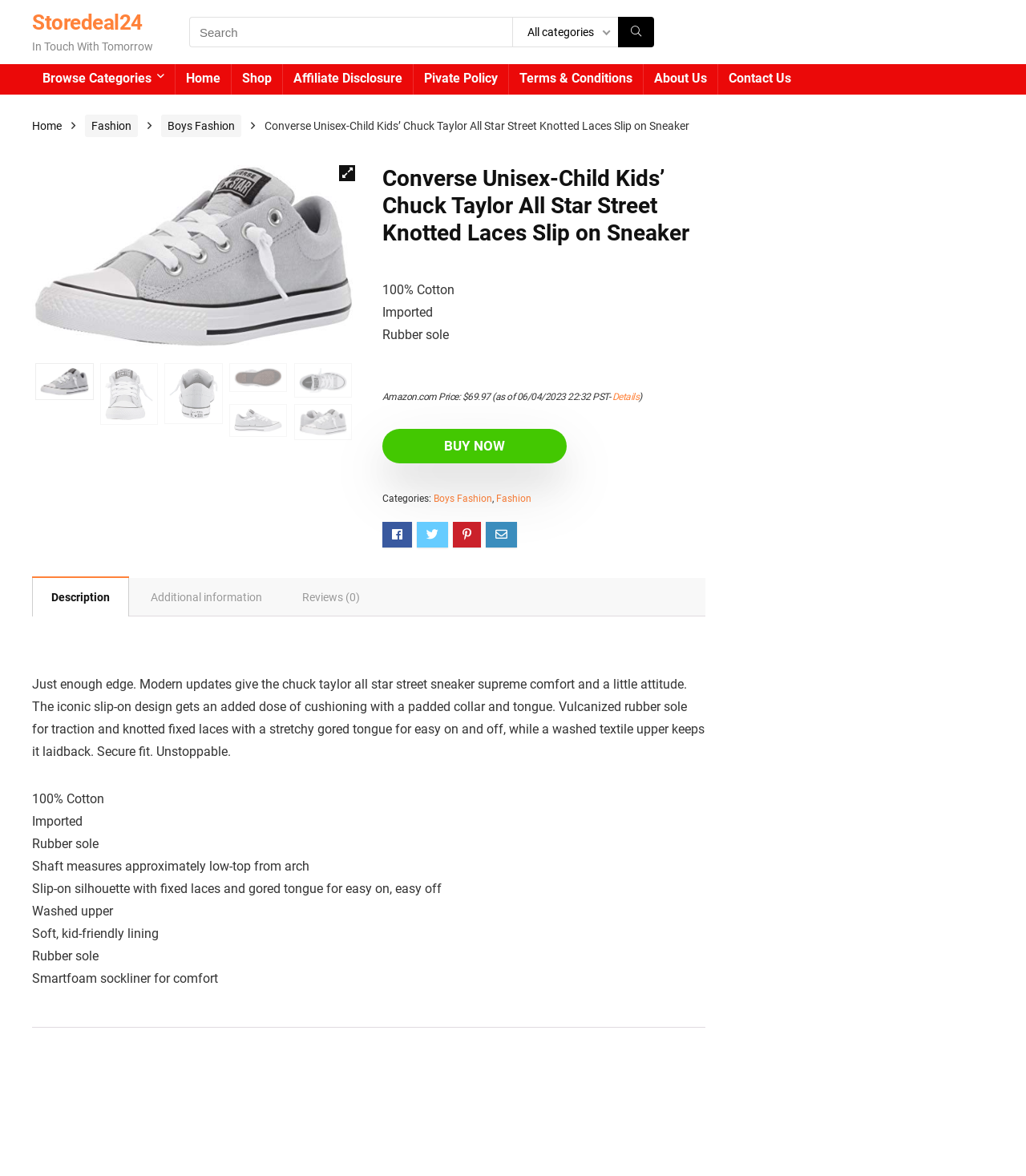Provide a single word or phrase to answer the given question: 
What is the material of the shoe?

100% Cotton